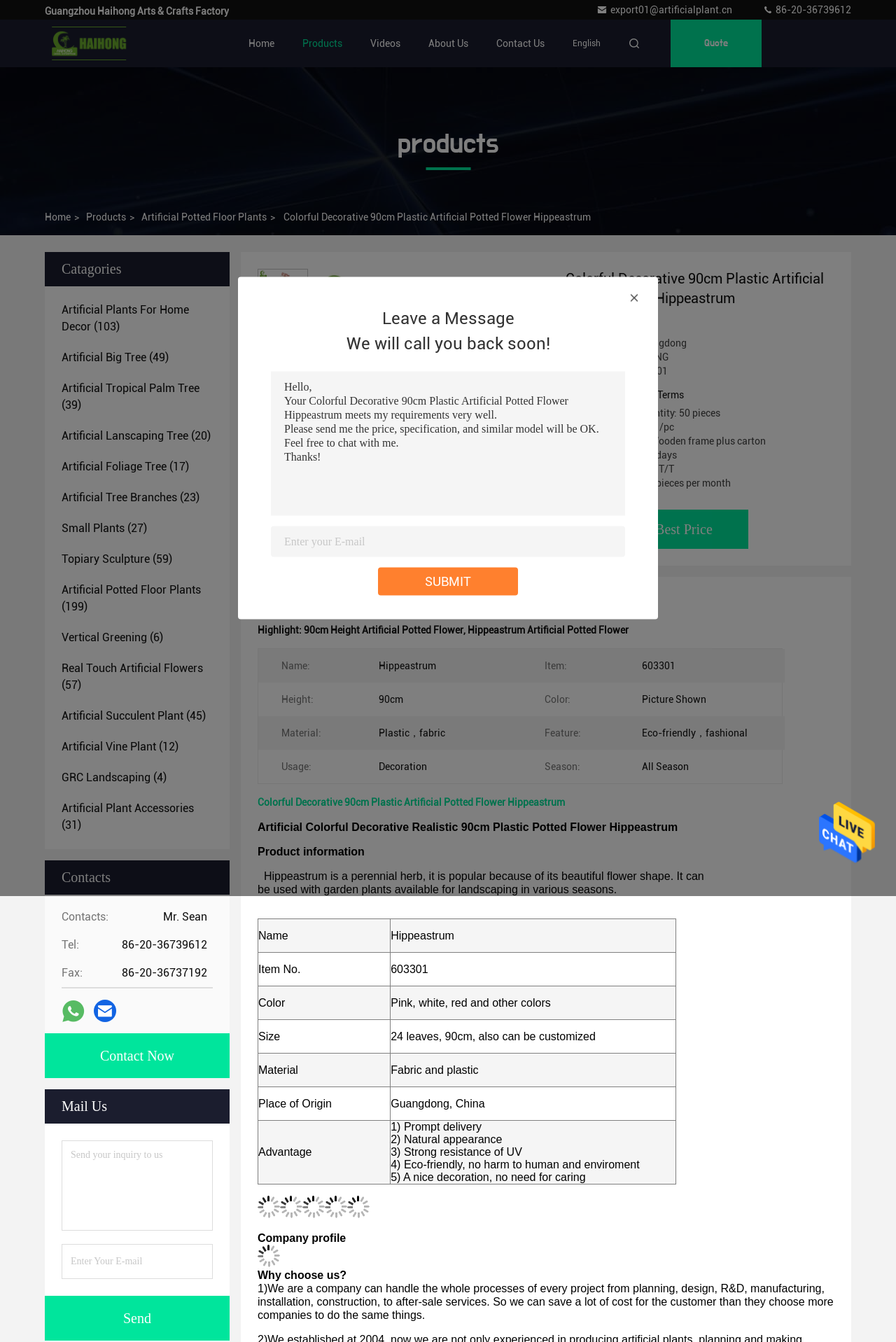Specify the bounding box coordinates for the region that must be clicked to perform the given instruction: "Go to Home page".

None